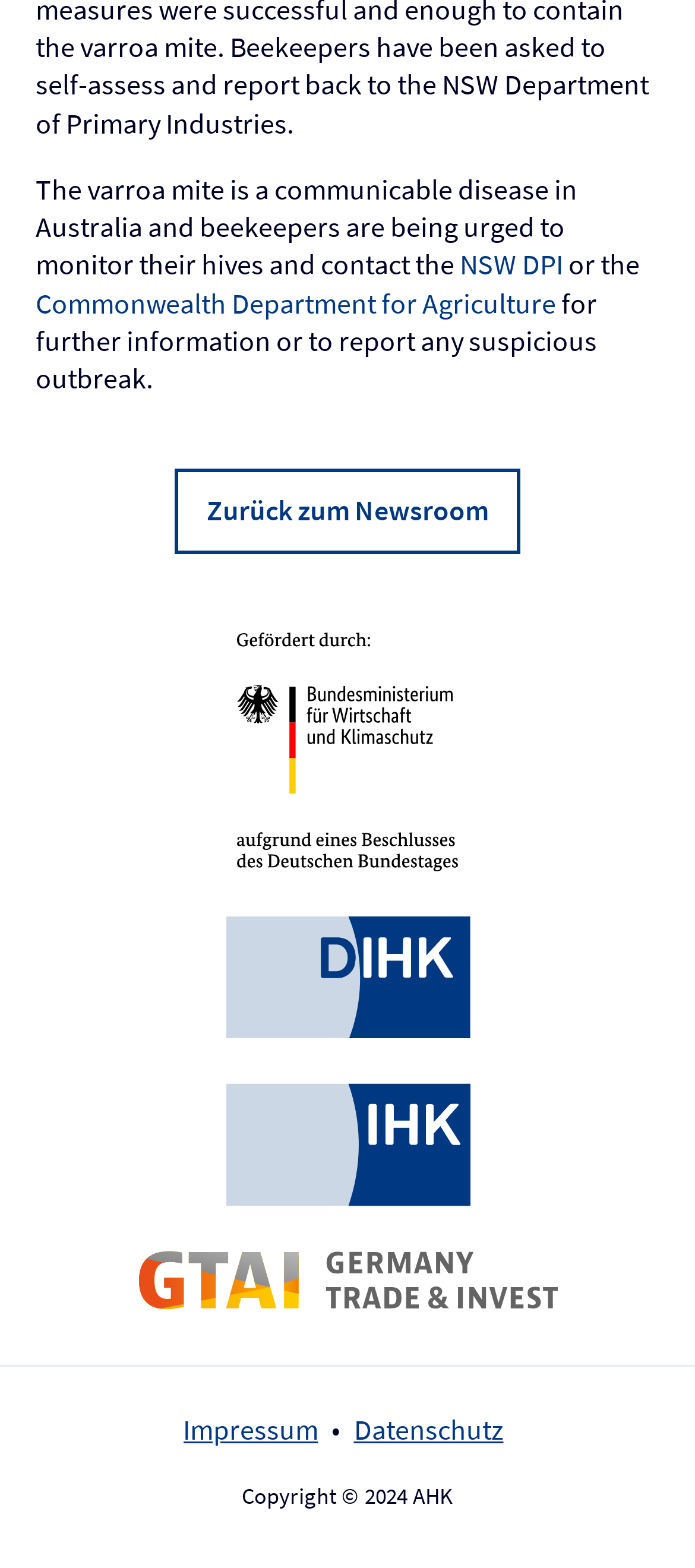Please determine the bounding box coordinates for the element that should be clicked to follow these instructions: "return to Newsroom".

[0.251, 0.299, 0.749, 0.353]